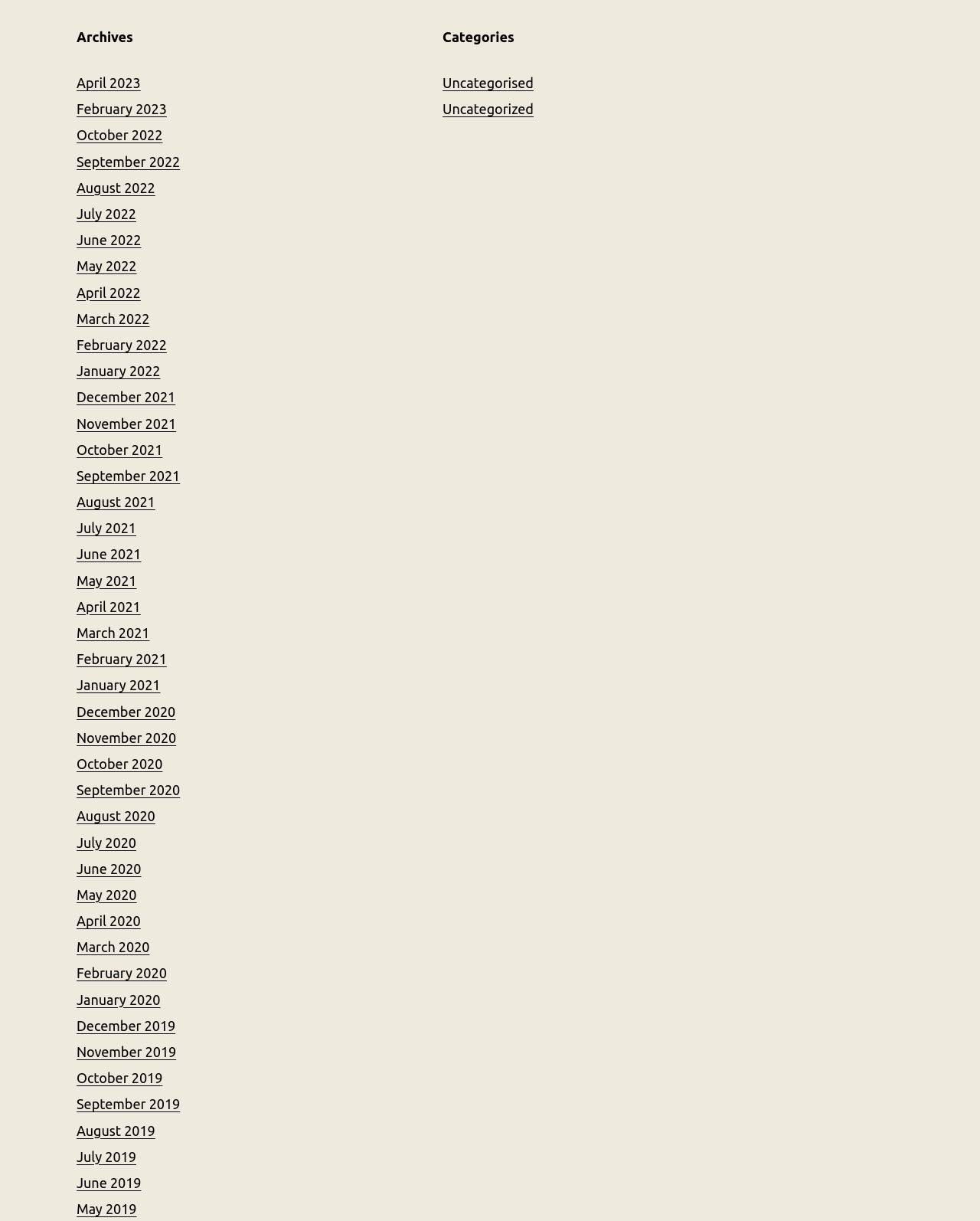Find the bounding box coordinates corresponding to the UI element with the description: "Uncategorised". The coordinates should be formatted as [left, top, right, bottom], with values as floats between 0 and 1.

[0.452, 0.062, 0.544, 0.074]